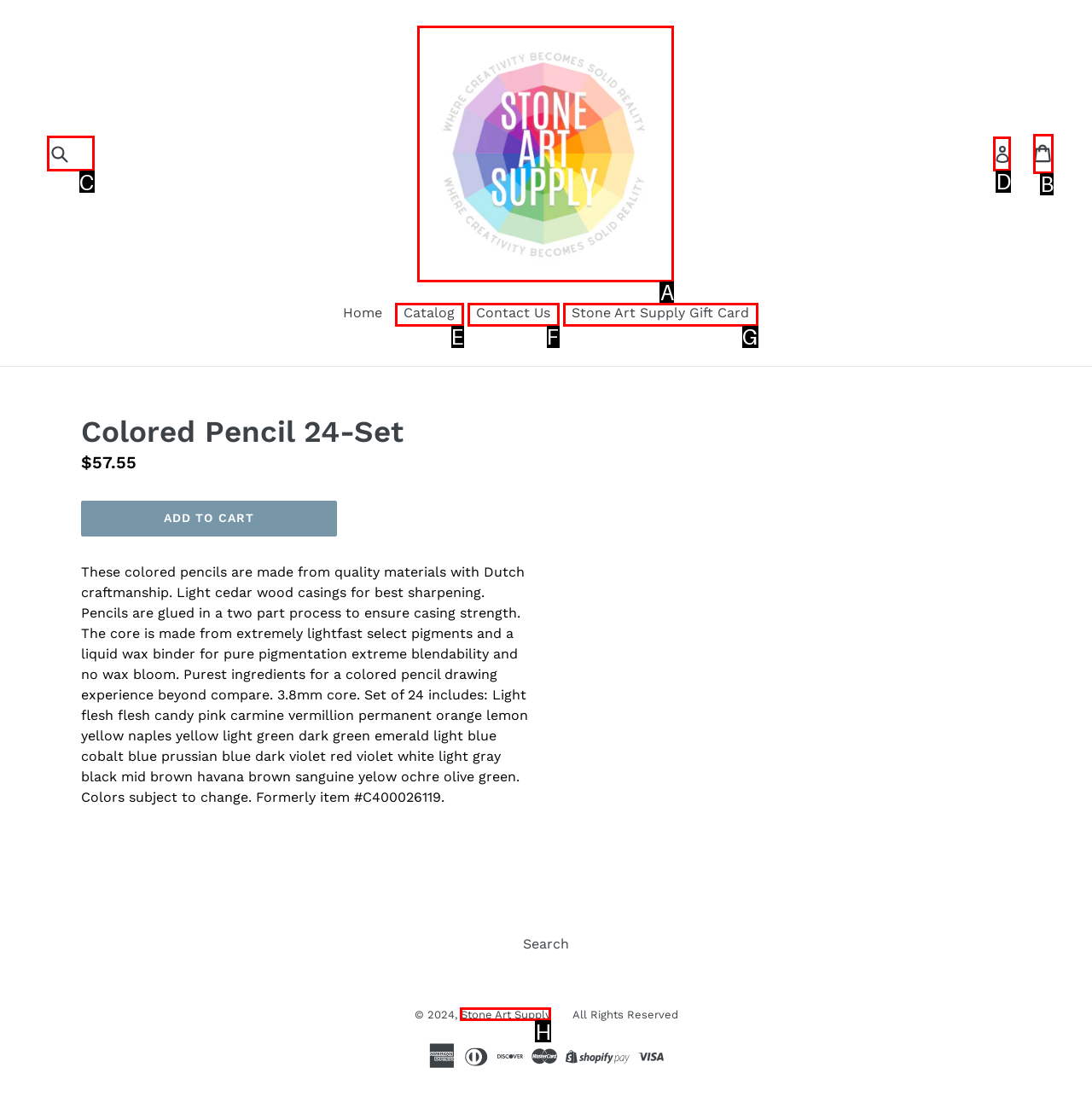Pick the option that corresponds to: Cart Cart
Provide the letter of the correct choice.

B